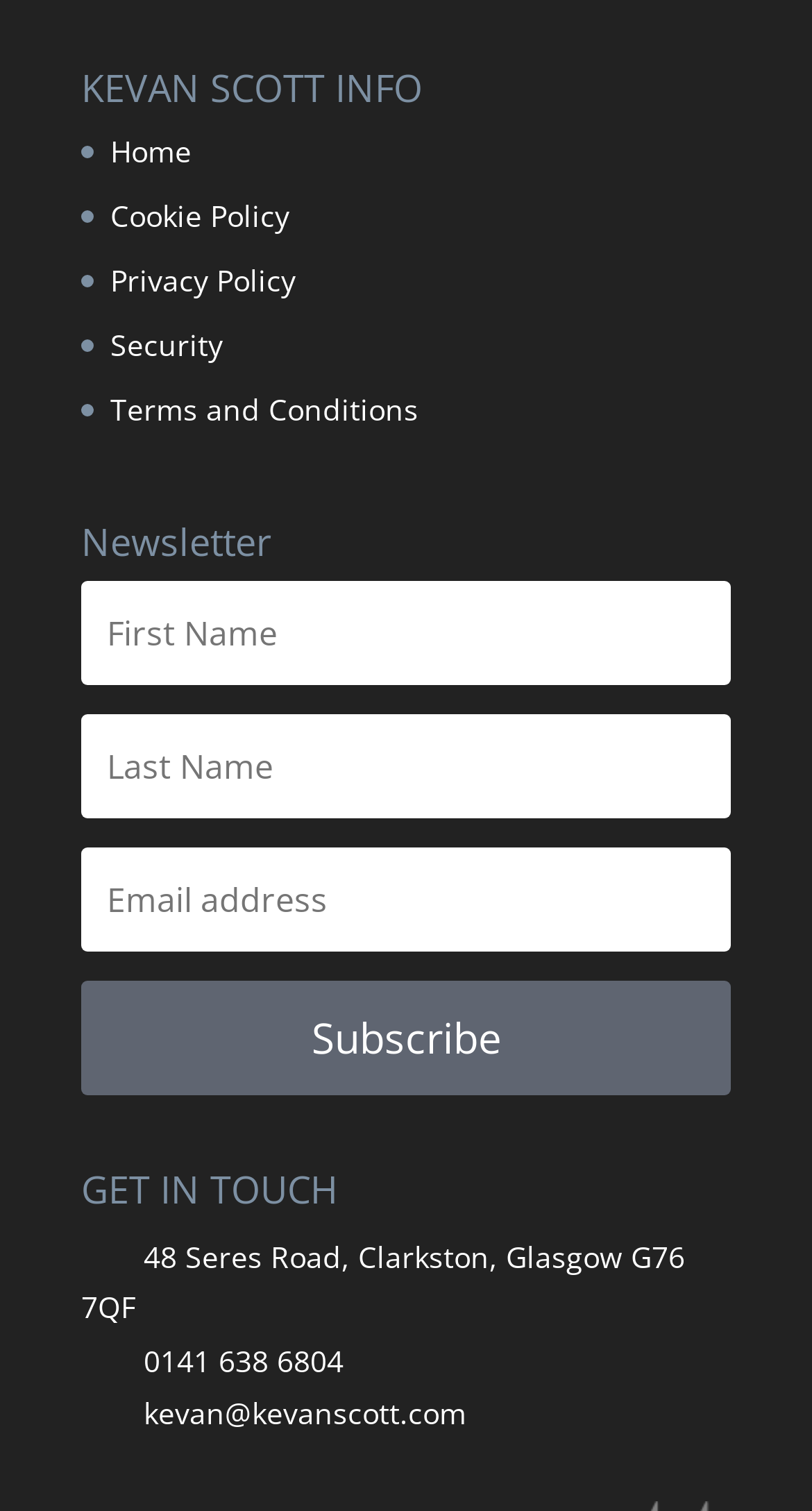Respond to the question below with a single word or phrase:
What is the purpose of the newsletter section?

To subscribe